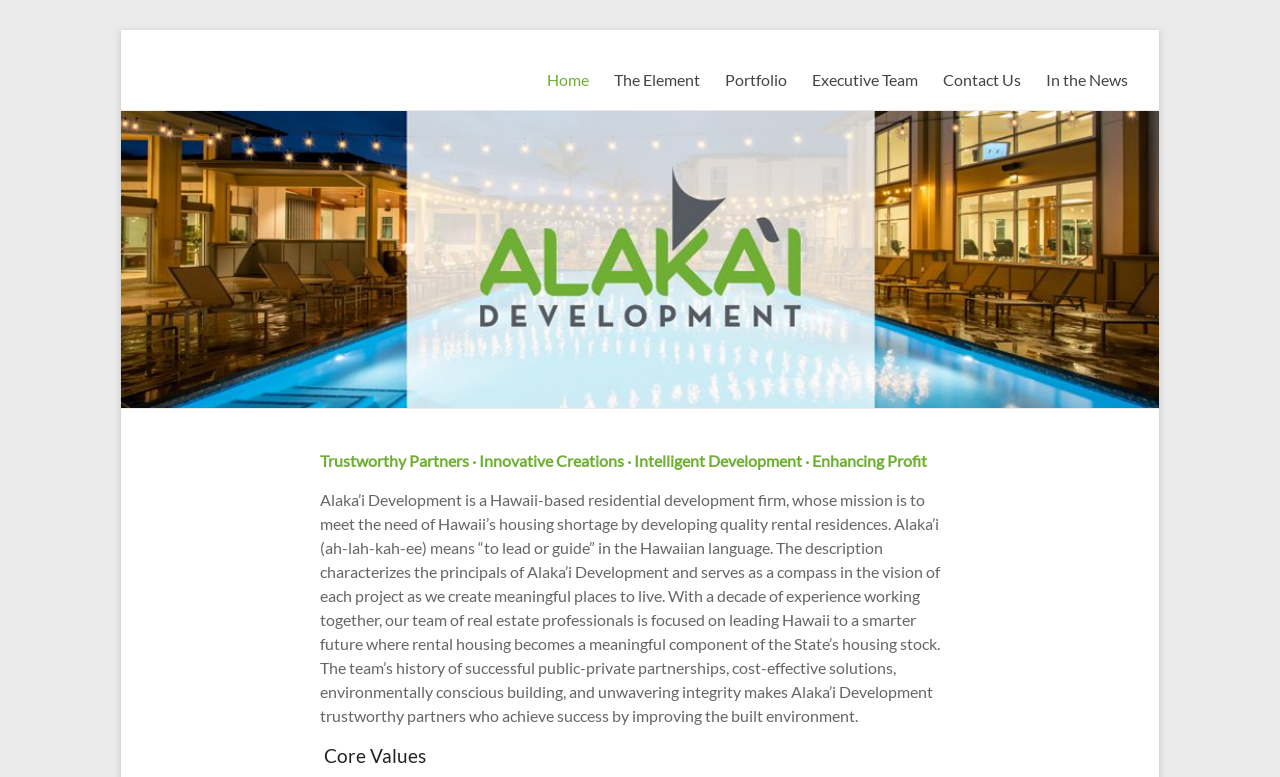Provide a short, one-word or phrase answer to the question below:
How many links are in the top navigation menu?

6